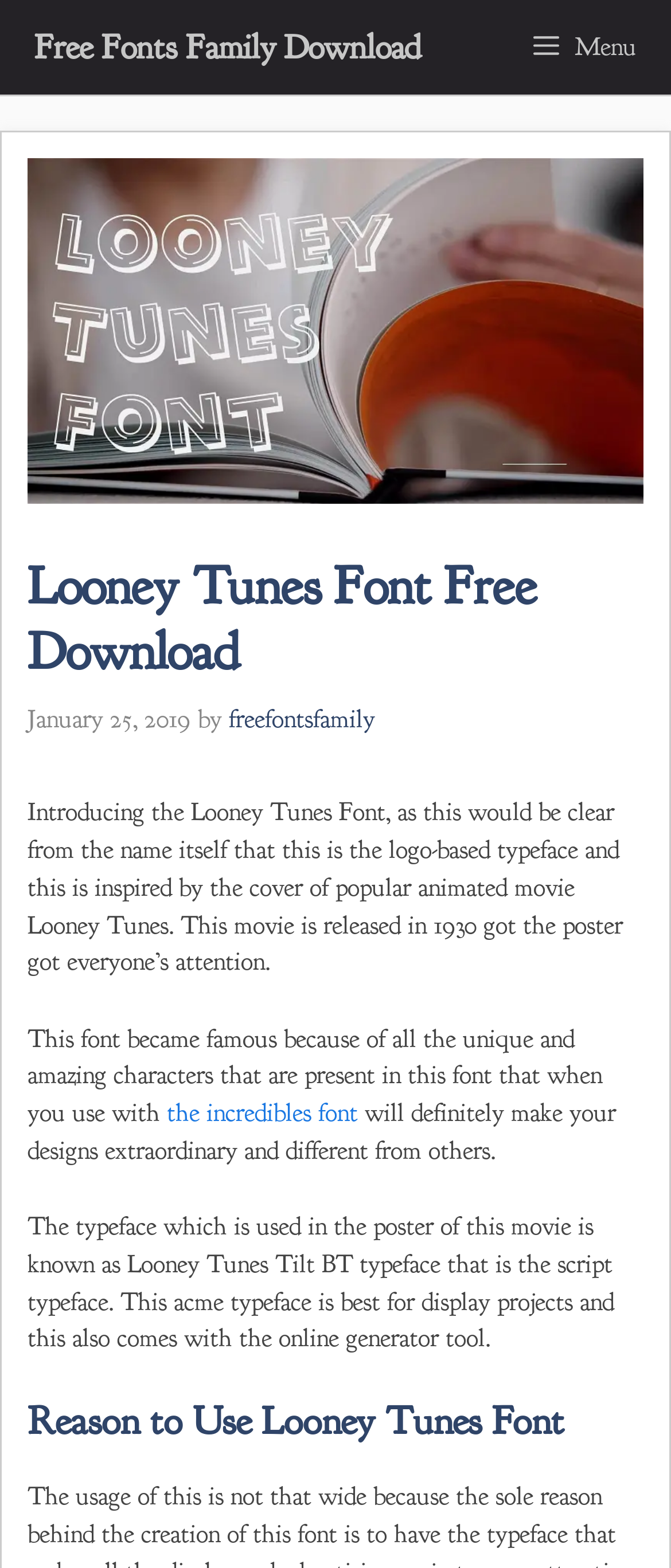Can you identify and provide the main heading of the webpage?

Looney Tunes Font Free Download